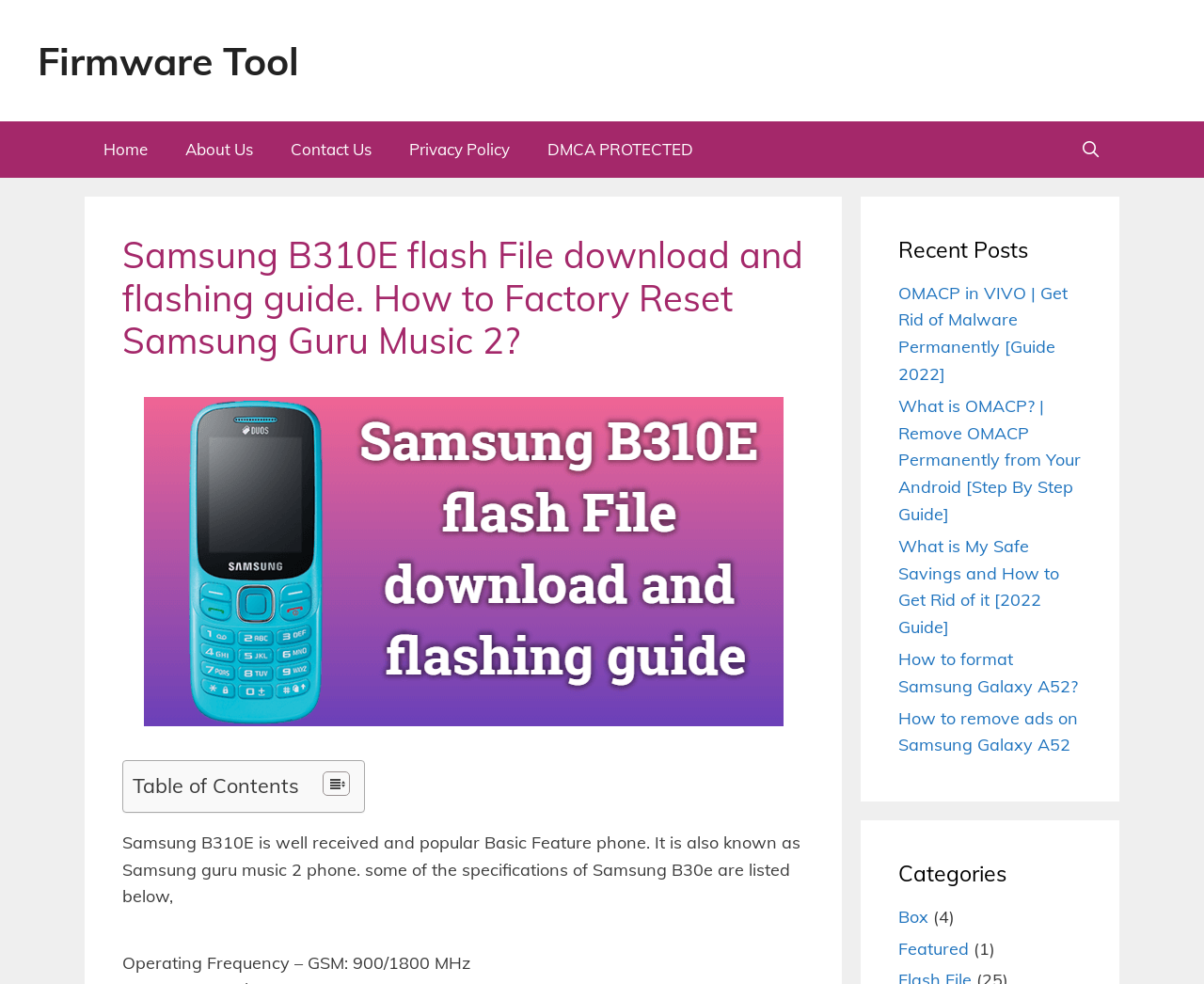What is the category with 4 posts listed in the 'Categories' section?
Answer the question with a single word or phrase by looking at the picture.

Box